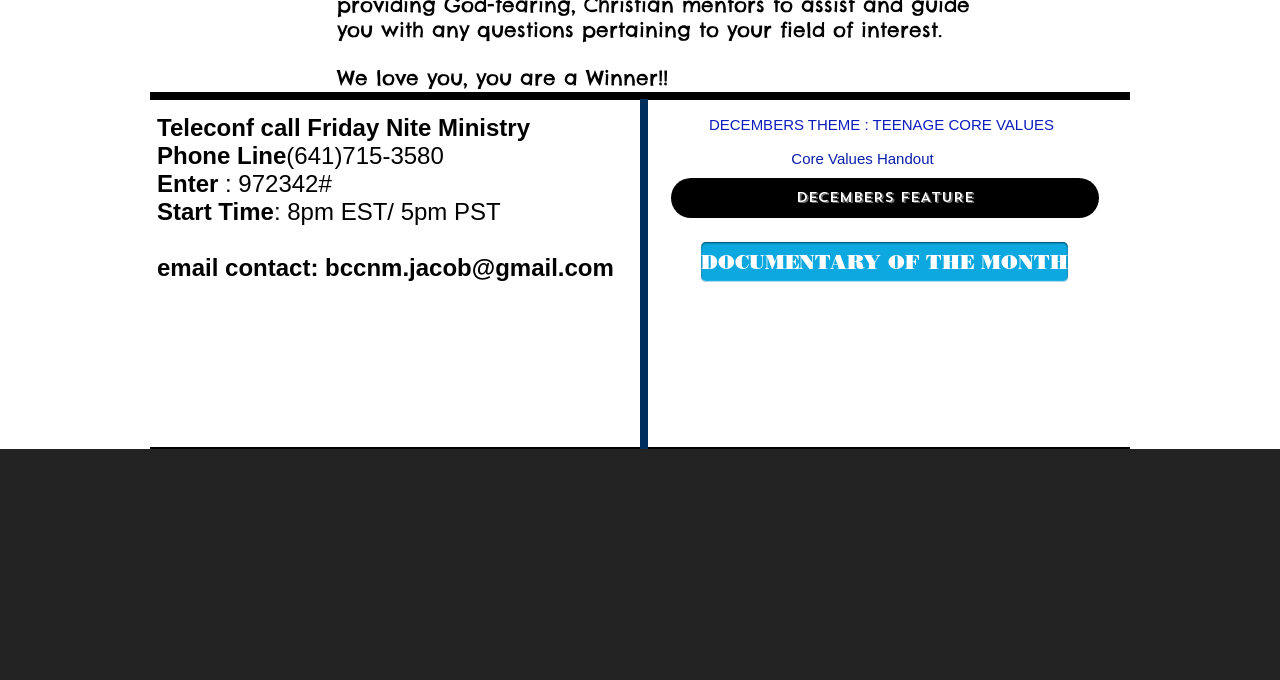Given the content of the image, can you provide a detailed answer to the question?
What is the theme for December?

I found the button with the text 'DECEMBERS THEME : TEENAGE CORE VALUES' which suggests that the theme for December is TEENAGE CORE VALUES.